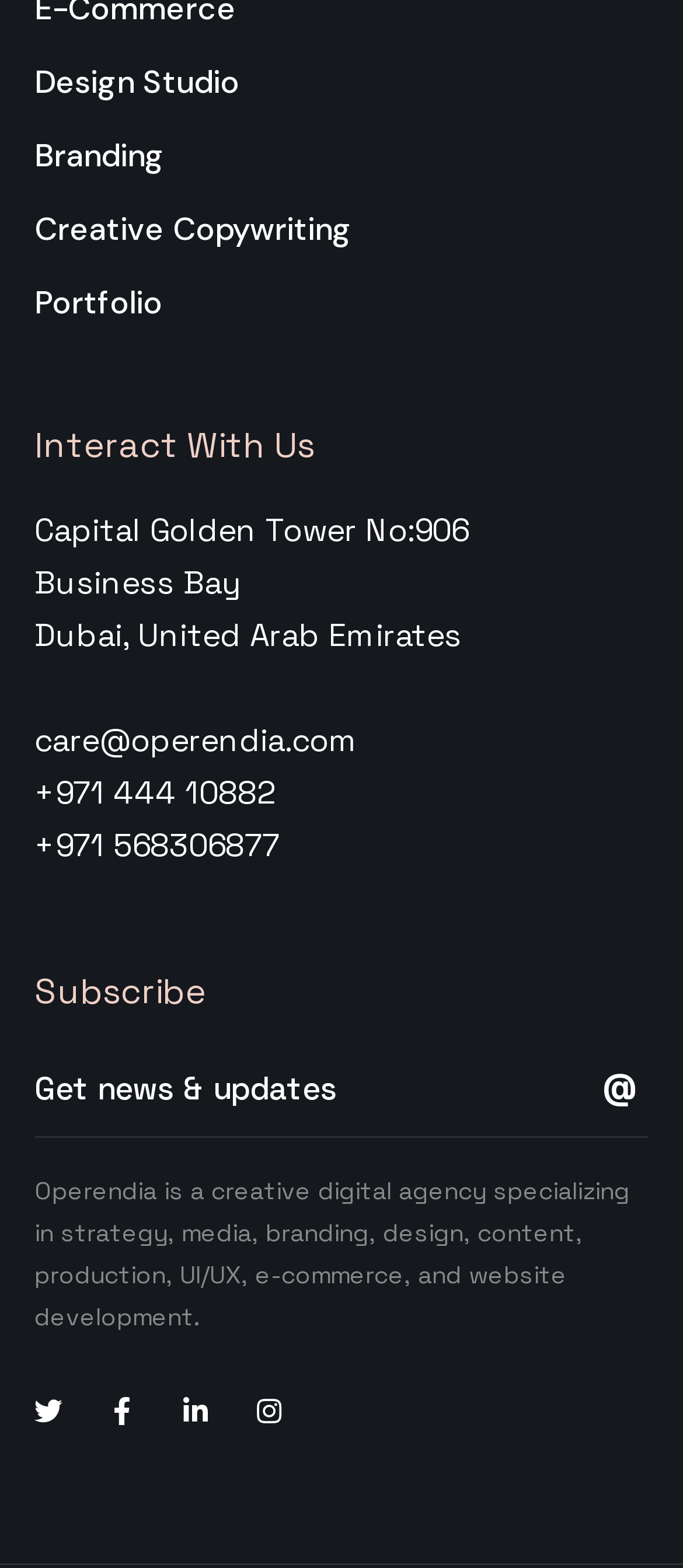Reply to the question below using a single word or brief phrase:
What is the purpose of the textbox?

Get news & updates